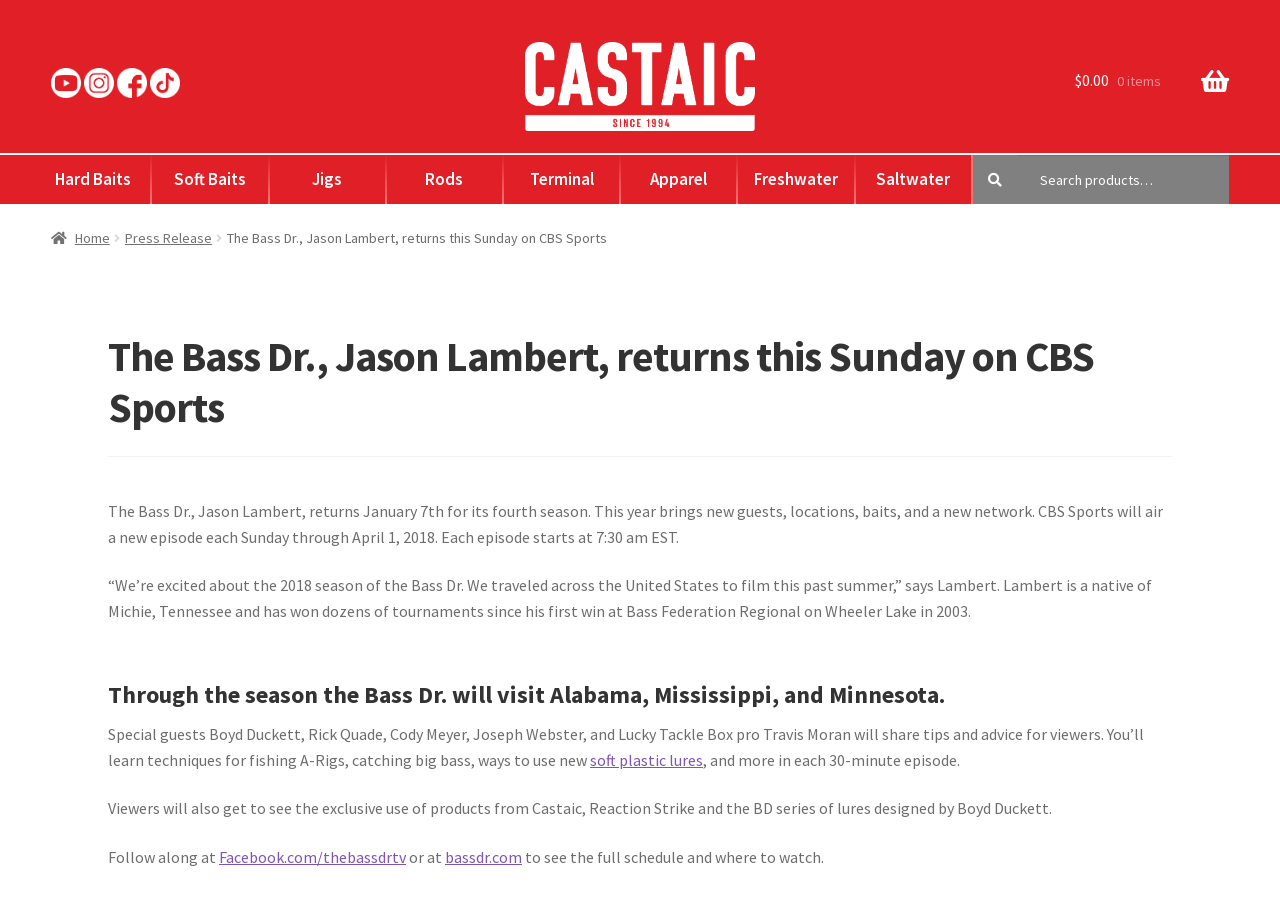What is the new network that will air the TV show?
Please ensure your answer to the question is detailed and covers all necessary aspects.

I found the answer by looking at the main heading of the webpage, which says 'The Bass Dr., Jason Lambert, returns this Sunday on CBS Sports'. The new network that will air the TV show is 'CBS Sports'.